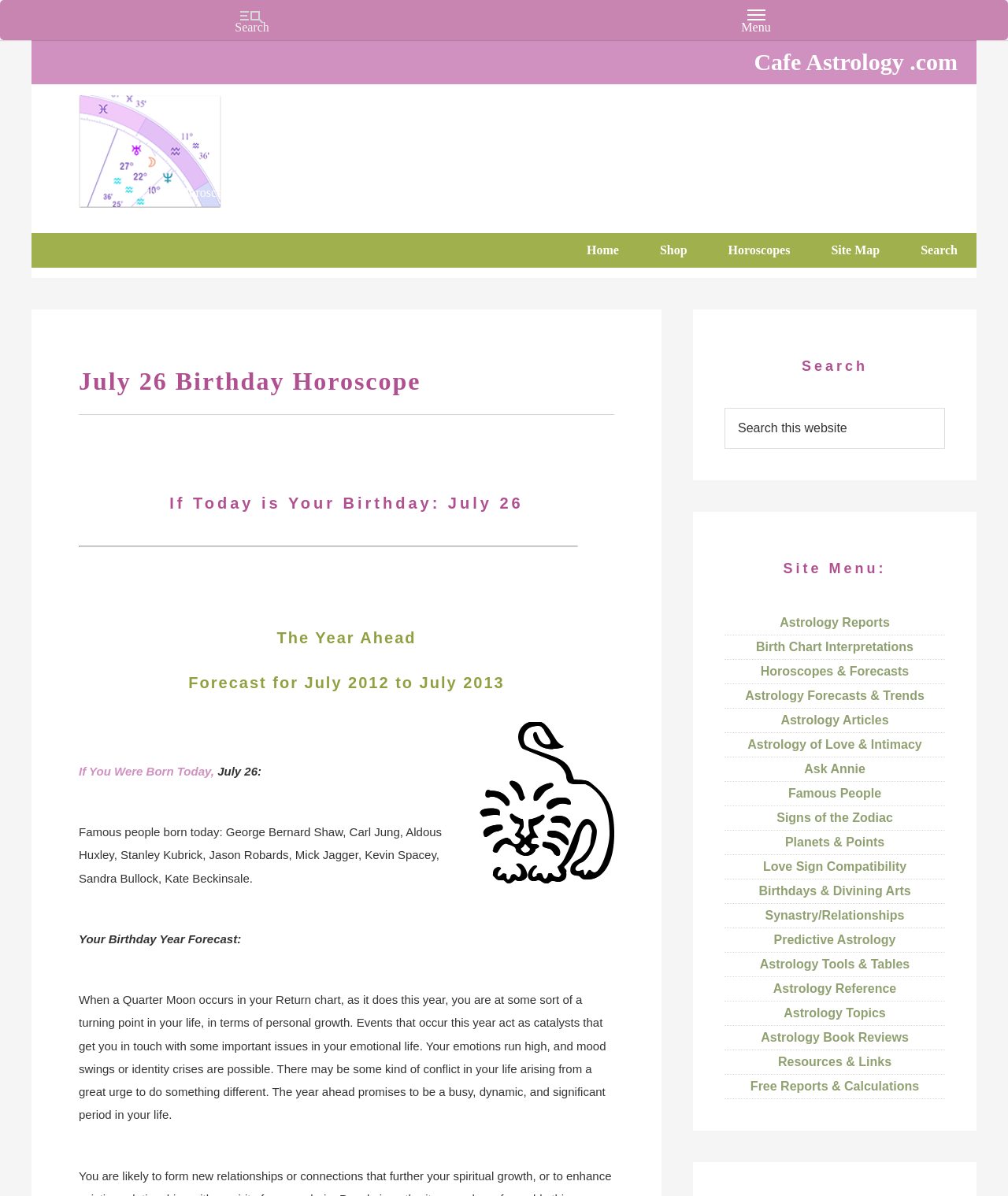Please specify the bounding box coordinates of the clickable region to carry out the following instruction: "Go to Home page". The coordinates should be four float numbers between 0 and 1, in the format [left, top, right, bottom].

[0.563, 0.195, 0.633, 0.224]